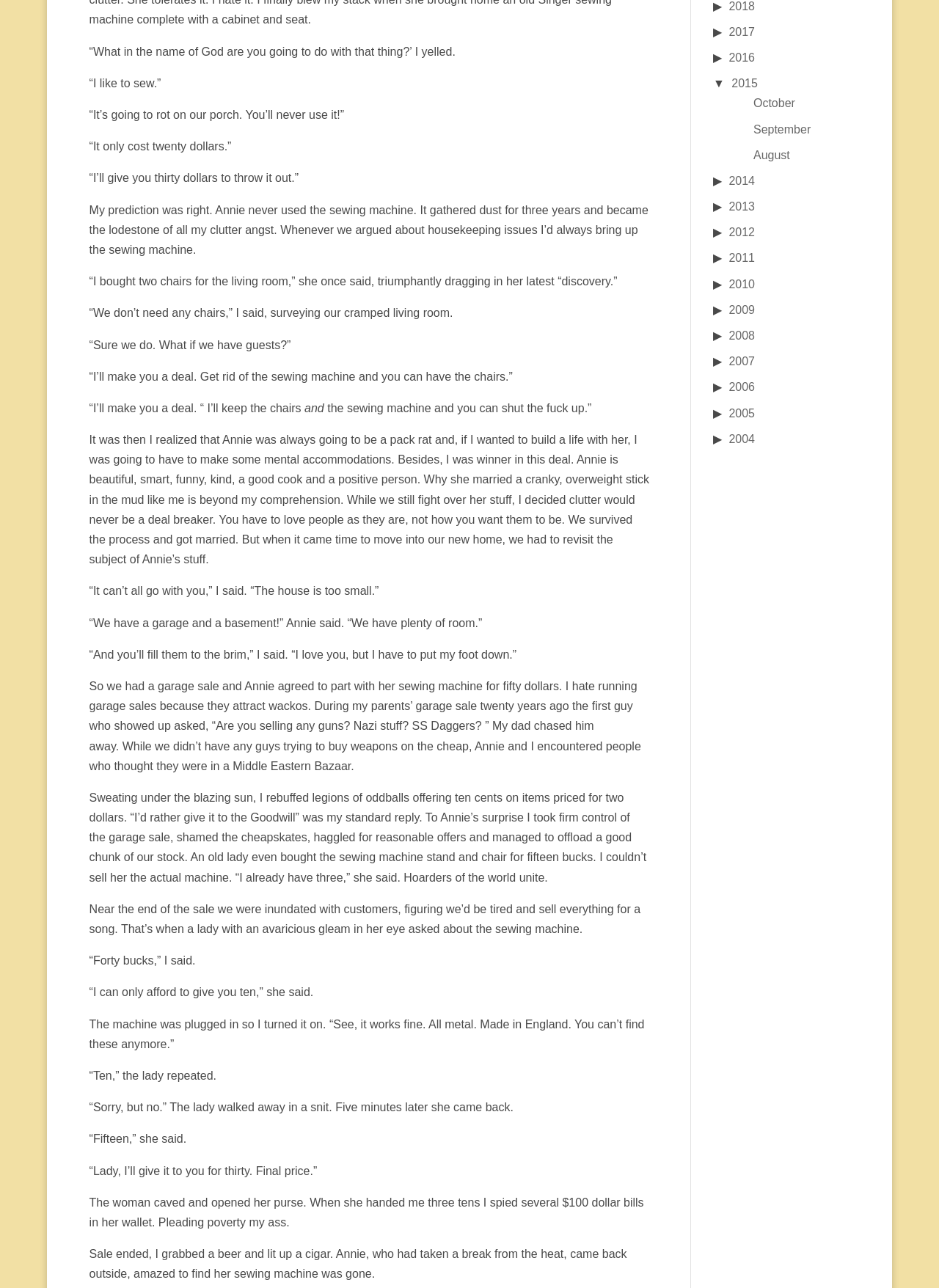Predict the bounding box coordinates for the UI element described as: "2017". The coordinates should be four float numbers between 0 and 1, presented as [left, top, right, bottom].

[0.776, 0.02, 0.804, 0.029]